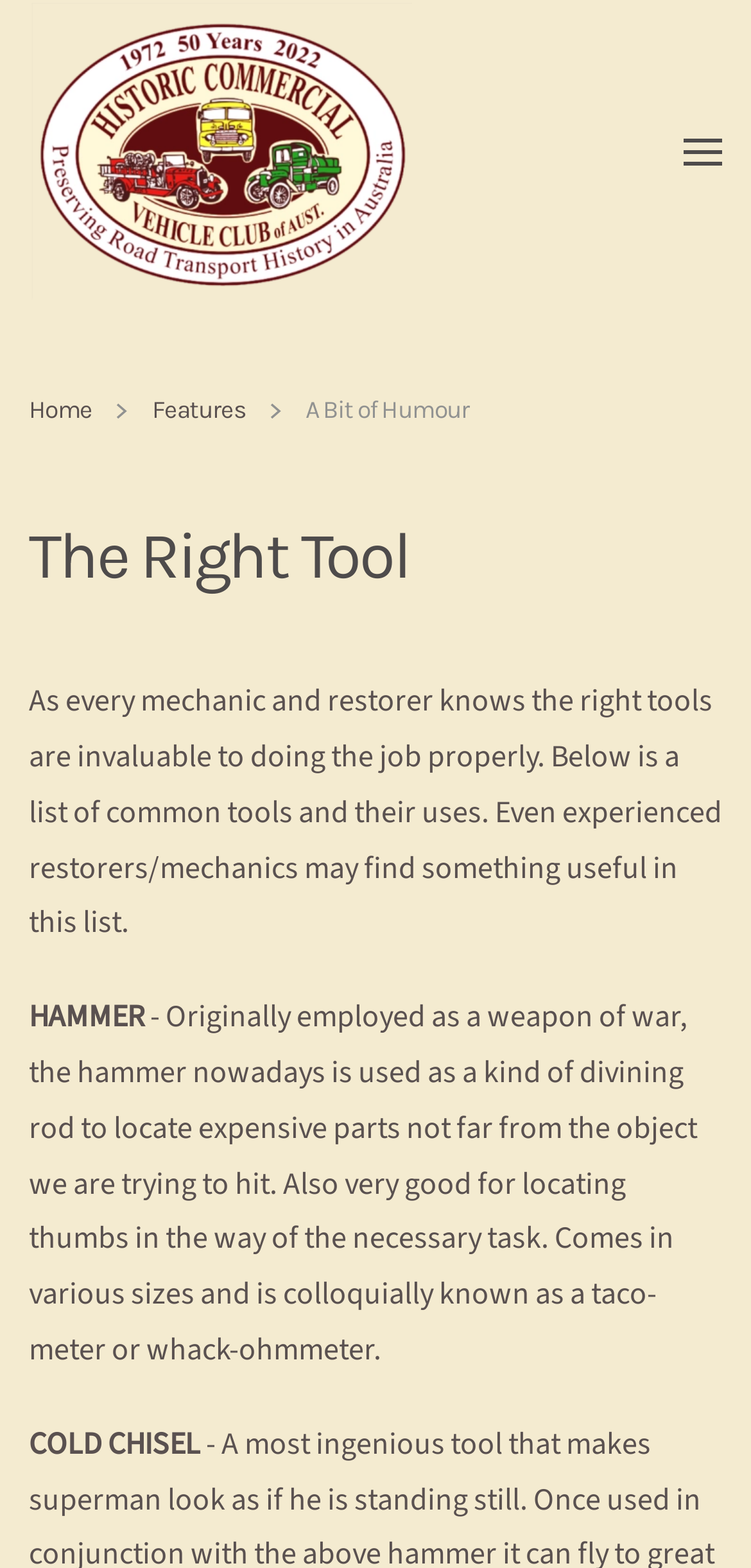Describe all the key features of the webpage in detail.

The webpage is about the Historic Commercial Vehicle Club of Australia, with a focus on humor. At the top left, there is a link to skip to the main content, and next to it, a link to go back to the home page, accompanied by an image of the club's logo. On the top right, there is a button to open a menu, with a small icon image beside it.

Below the top section, there is a navigation breadcrumb with links to the home page and a features page, as well as a static text element displaying the title "A Bit of Humour". 

The main content starts with a heading "The Right Tool", which is also a link. Below the heading, there is a paragraph of text explaining the importance of having the right tools for mechanics and restorers. 

Following the introductory text, there is a list of tools, starting with "HAMMER", which is displayed in a larger font. The description of the hammer is humorous, comparing it to a divining rod and mentioning its use in locating expensive parts and thumbs. 

Below the hammer description, there is another tool listed, "COLD CHISEL", with its description not fully visible on the page.